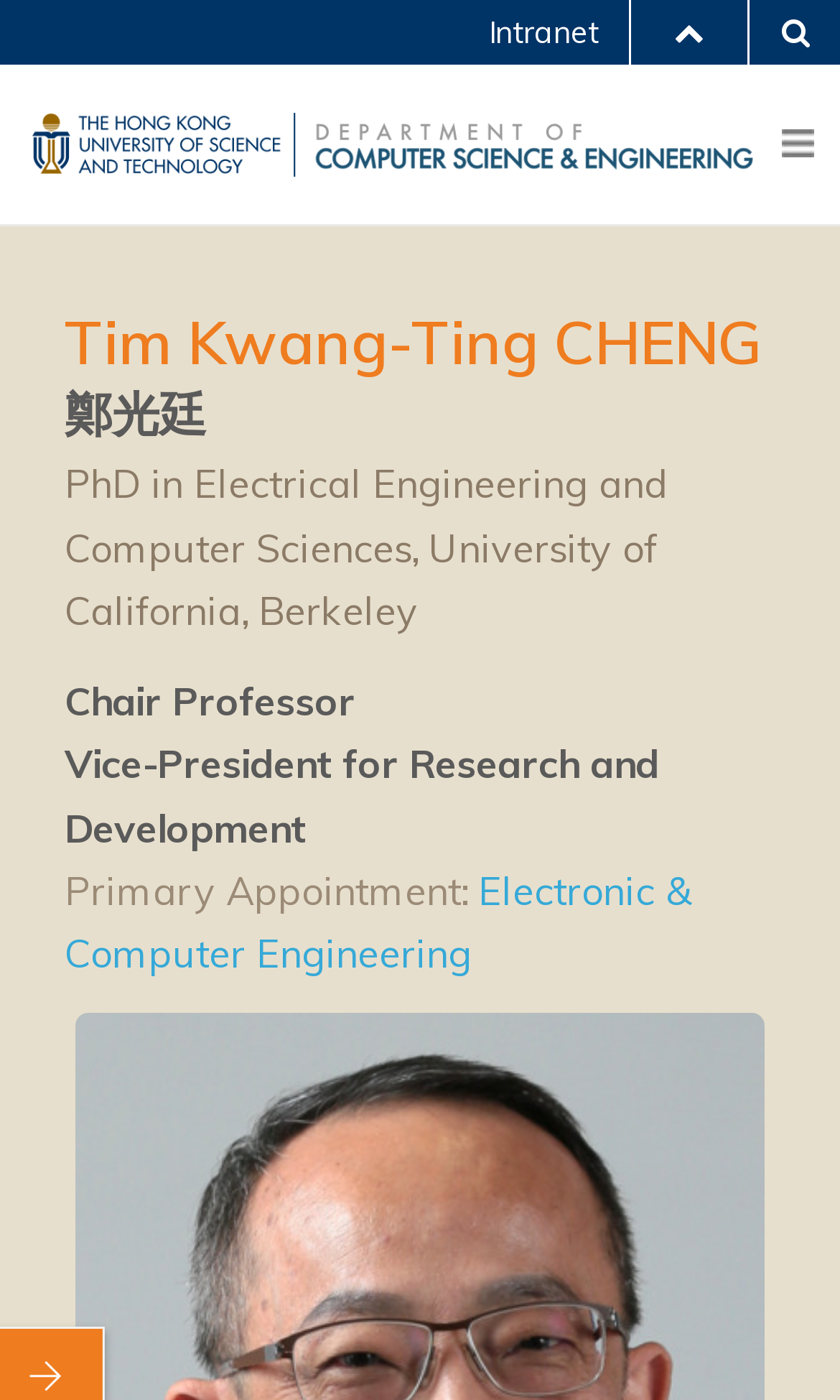Given the description "Intranet", provide the bounding box coordinates of the corresponding UI element.

[0.582, 0.009, 0.713, 0.037]